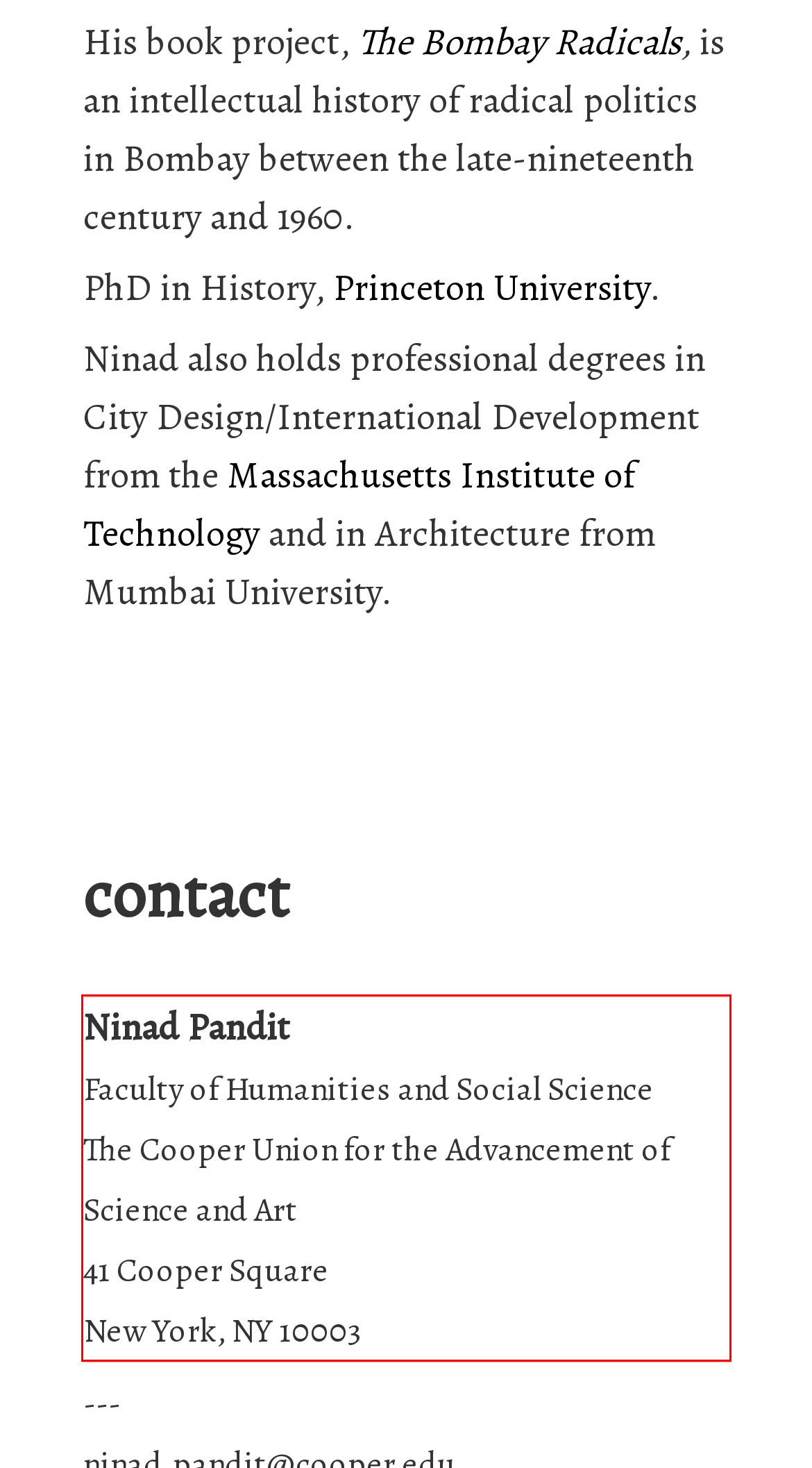Please examine the webpage screenshot and extract the text within the red bounding box using OCR.

Ninad Pandit Faculty of Humanities and Social Science The Cooper Union for the Advancement of Science and Art 41 Cooper Square New York, NY 10003